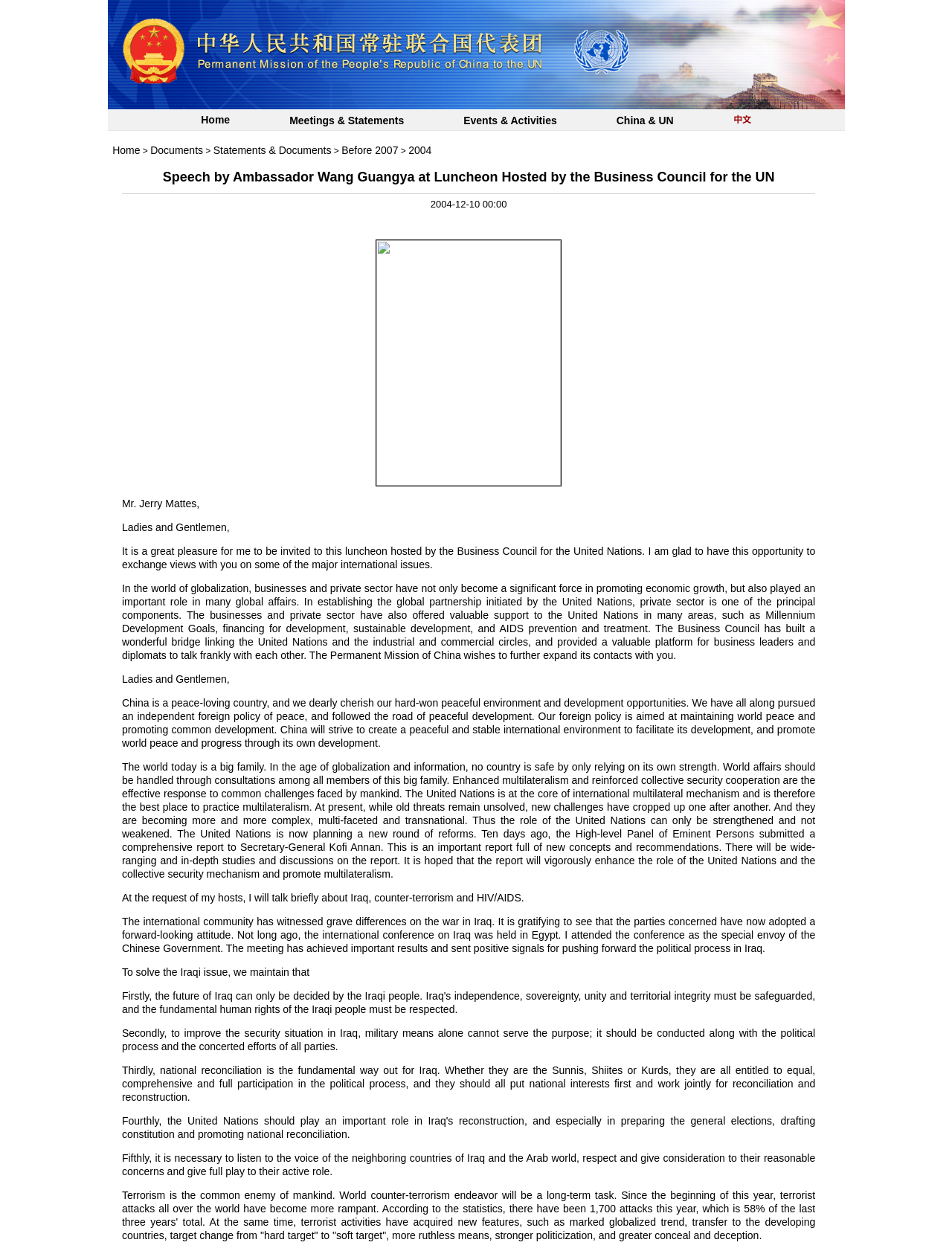Please find the bounding box coordinates of the clickable region needed to complete the following instruction: "Read Speech by Ambassador Wang Guangya at Luncheon Hosted by the Business Council for the UN". The bounding box coordinates must consist of four float numbers between 0 and 1, i.e., [left, top, right, bottom].

[0.128, 0.133, 0.856, 0.15]